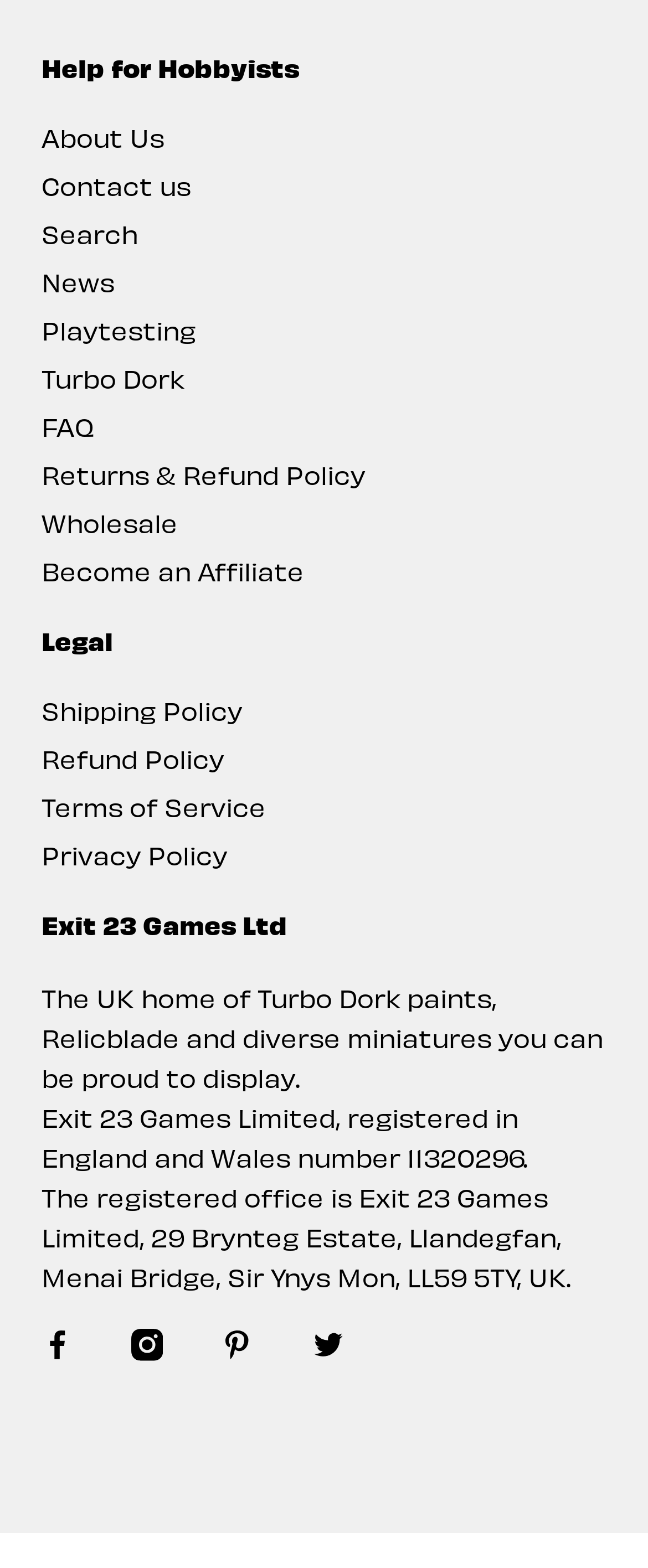Please provide the bounding box coordinates for the element that needs to be clicked to perform the instruction: "Click on About Us". The coordinates must consist of four float numbers between 0 and 1, formatted as [left, top, right, bottom].

[0.064, 0.075, 0.254, 0.099]